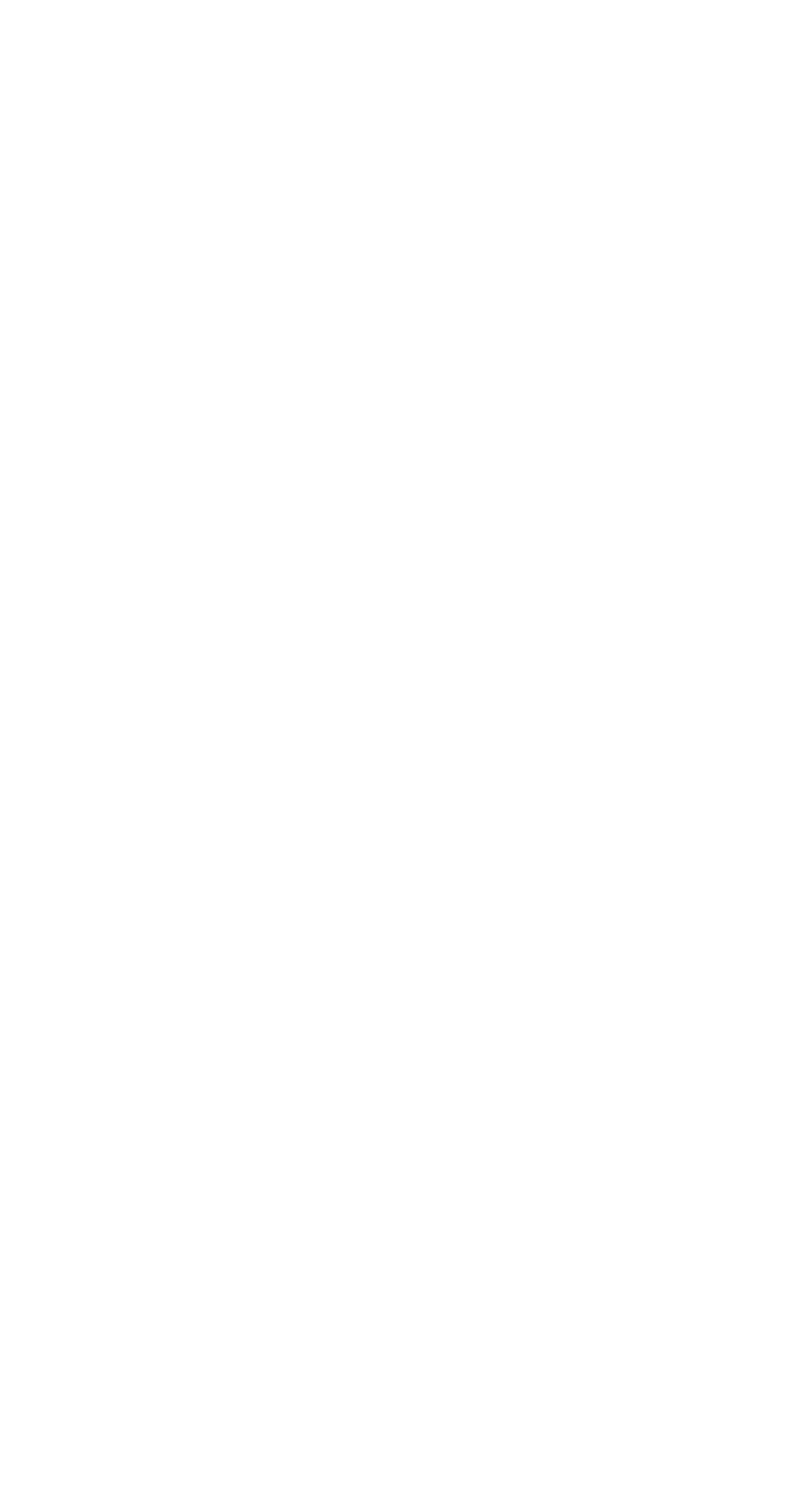Please determine the bounding box coordinates, formatted as (top-left x, top-left y, bottom-right x, bottom-right y), with all values as floating point numbers between 0 and 1. Identify the bounding box of the region described as: Contact Us

[0.41, 0.663, 0.59, 0.69]